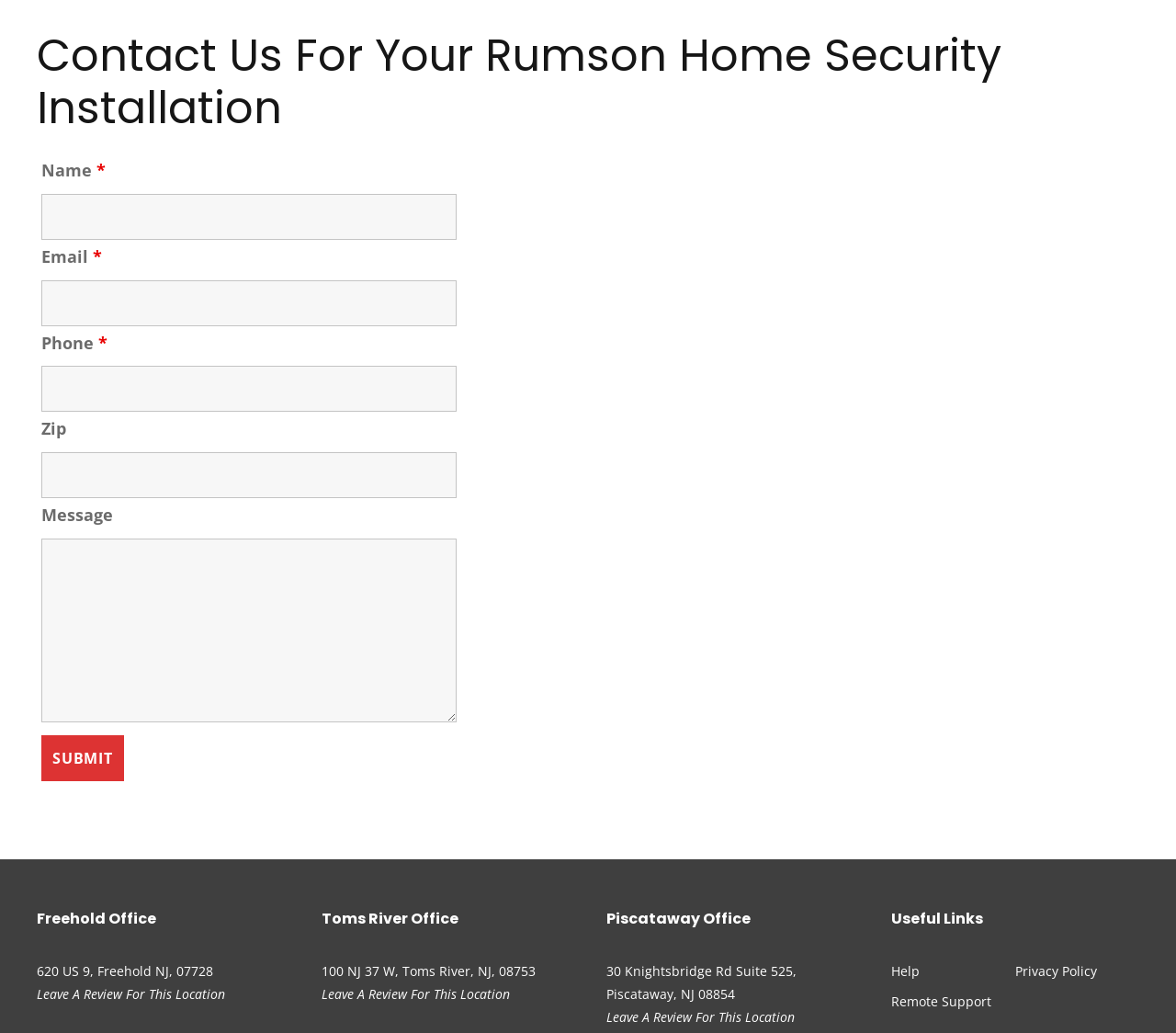Highlight the bounding box coordinates of the element that should be clicked to carry out the following instruction: "Click the submit button". The coordinates must be given as four float numbers ranging from 0 to 1, i.e., [left, top, right, bottom].

[0.035, 0.712, 0.105, 0.756]